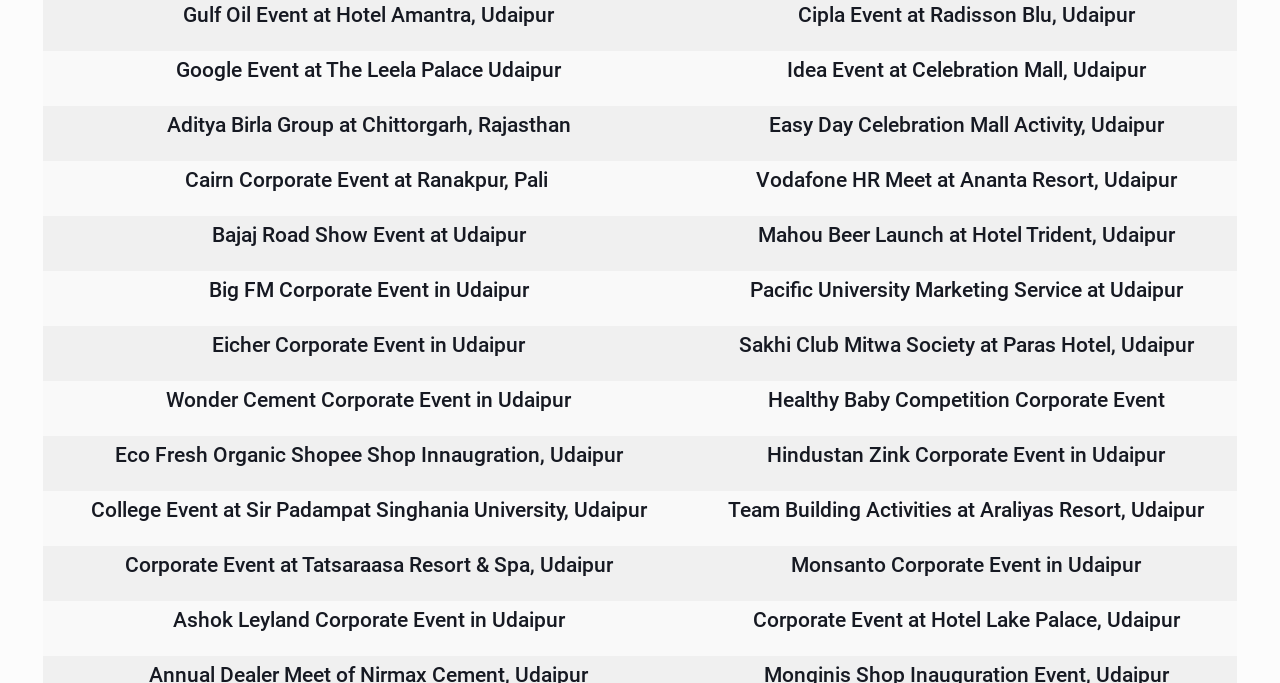What is the name of the event at Hotel Trident, Udaipur?
From the screenshot, supply a one-word or short-phrase answer.

Mahou Beer Launch